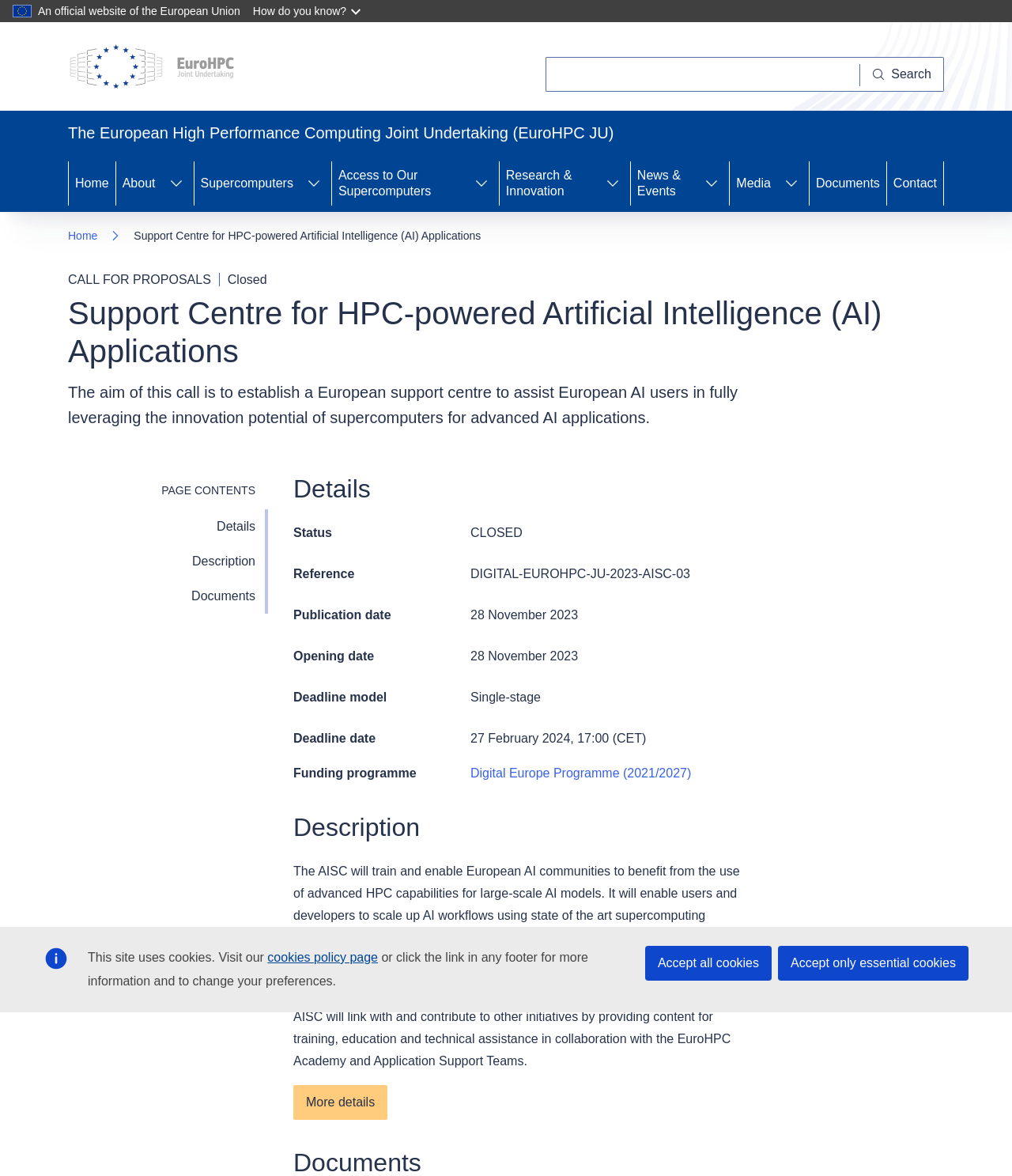Identify the bounding box for the UI element that is described as follows: "aria-label="Email address" name="email" placeholder="Email address"".

None